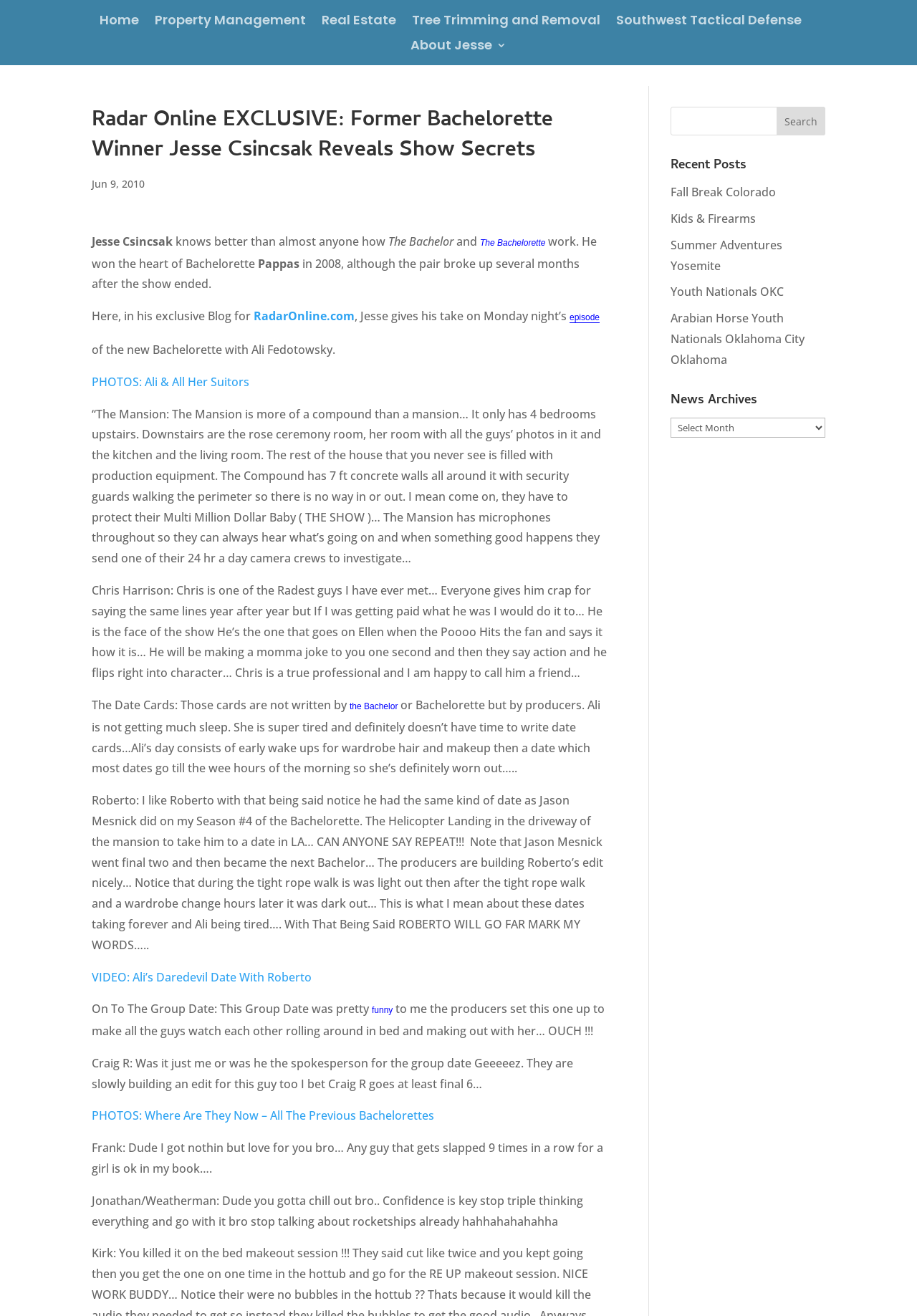Locate the bounding box of the UI element described in the following text: "funny".

[0.405, 0.761, 0.428, 0.773]